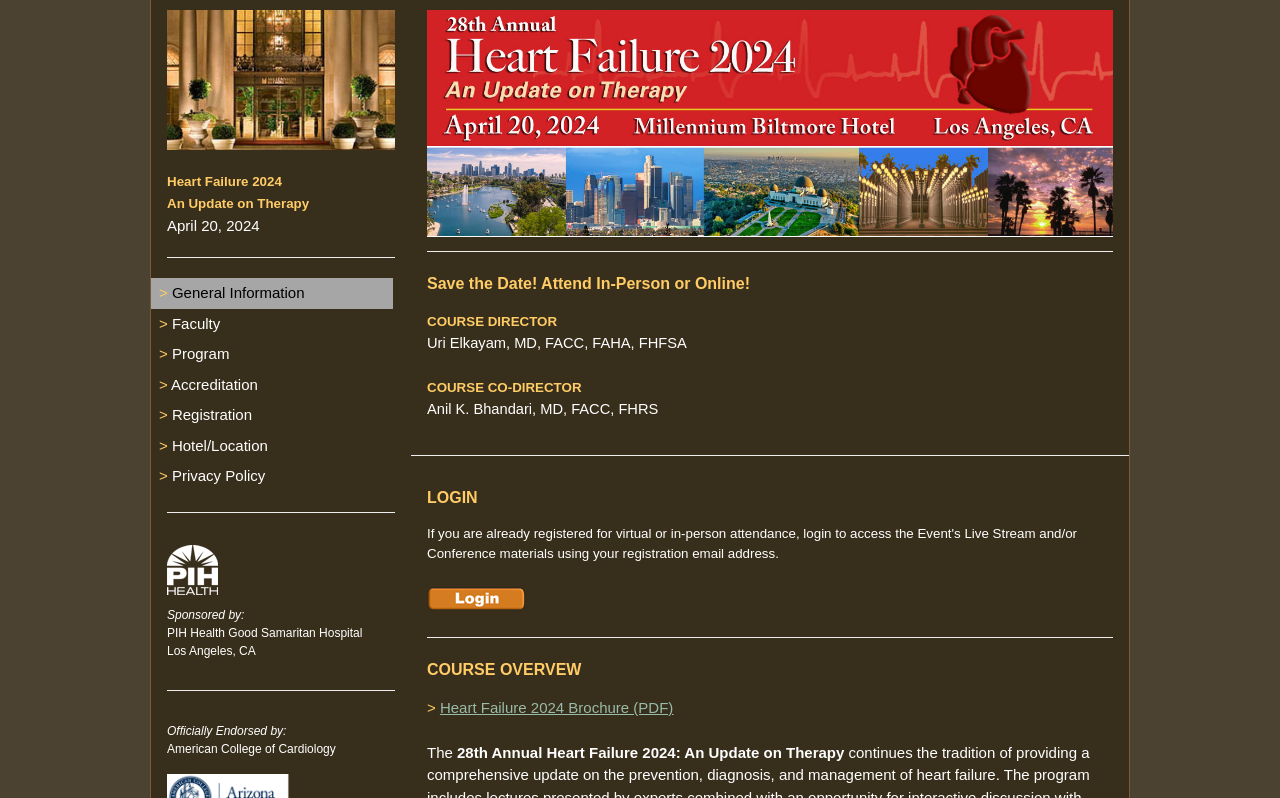Extract the bounding box coordinates of the UI element described: "> General Information". Provide the coordinates in the format [left, top, right, bottom] with values ranging from 0 to 1.

[0.118, 0.349, 0.307, 0.387]